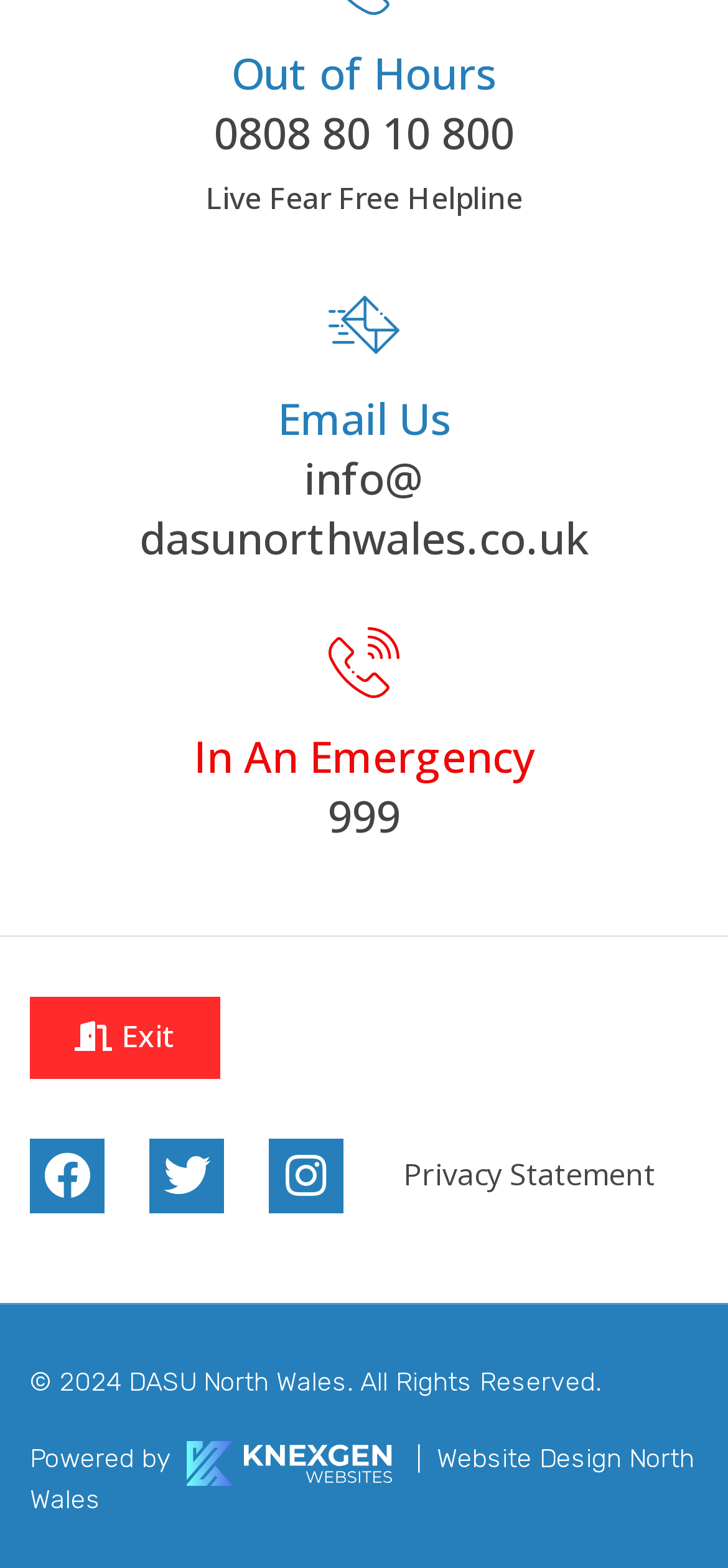Determine the bounding box coordinates of the clickable area required to perform the following instruction: "Exit the website". The coordinates should be represented as four float numbers between 0 and 1: [left, top, right, bottom].

[0.041, 0.636, 0.303, 0.688]